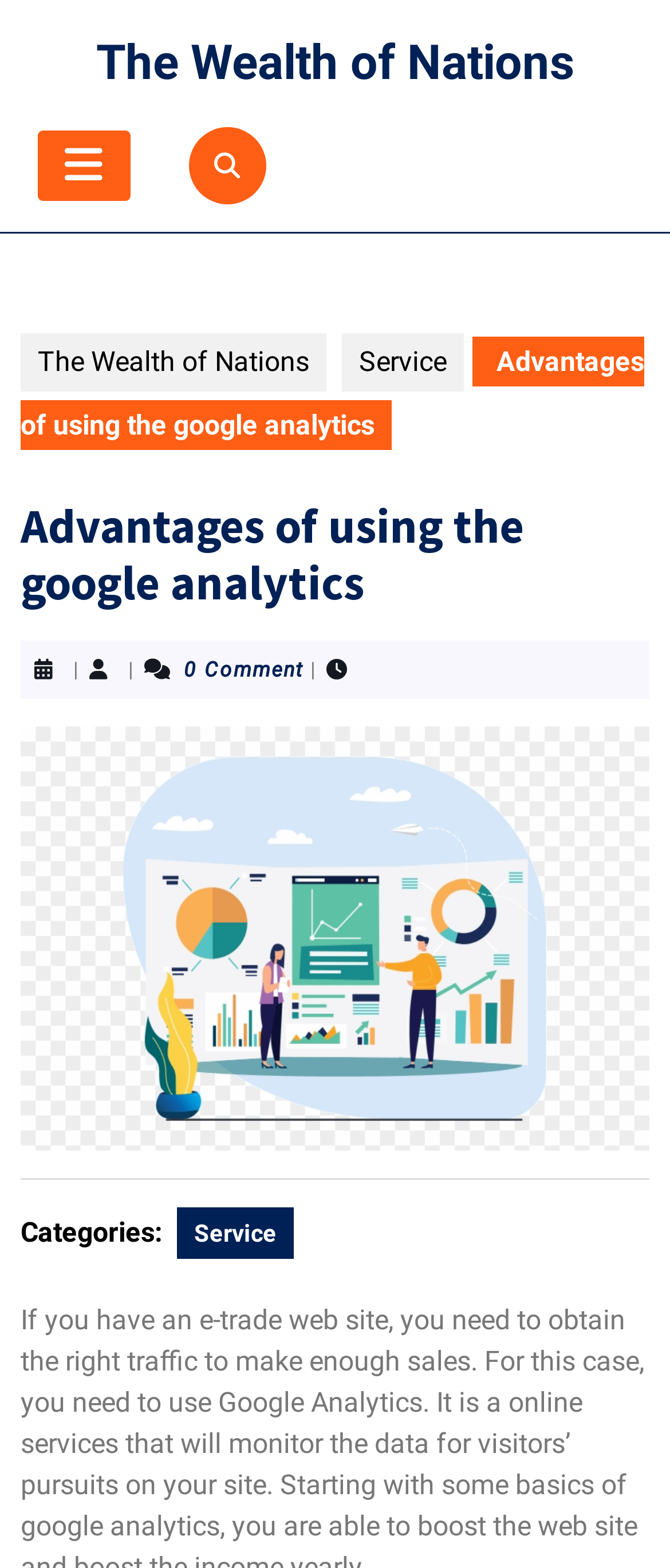Answer the following in one word or a short phrase: 
How many comments does the current post have?

0